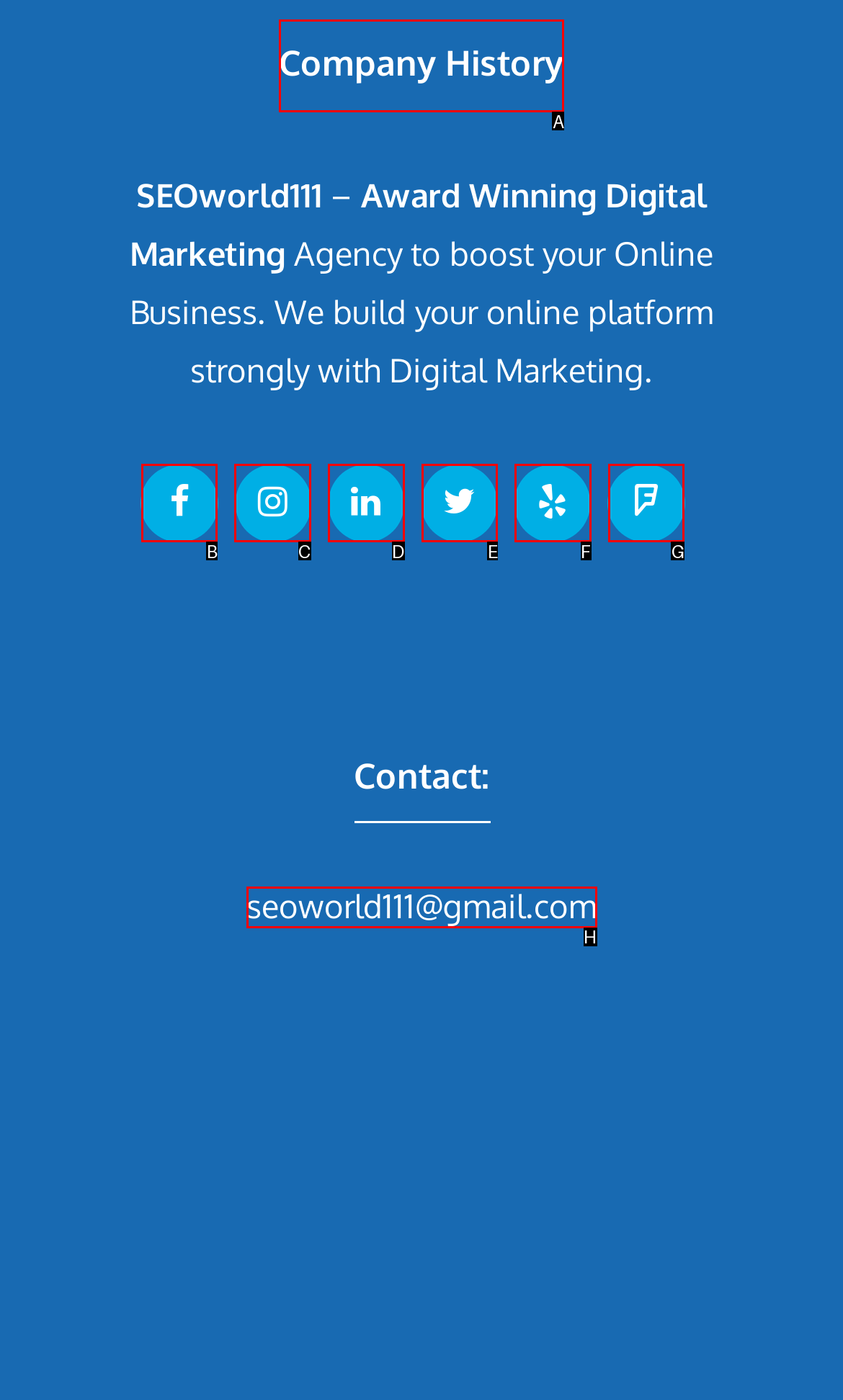Please indicate which HTML element should be clicked to fulfill the following task: View company history. Provide the letter of the selected option.

A